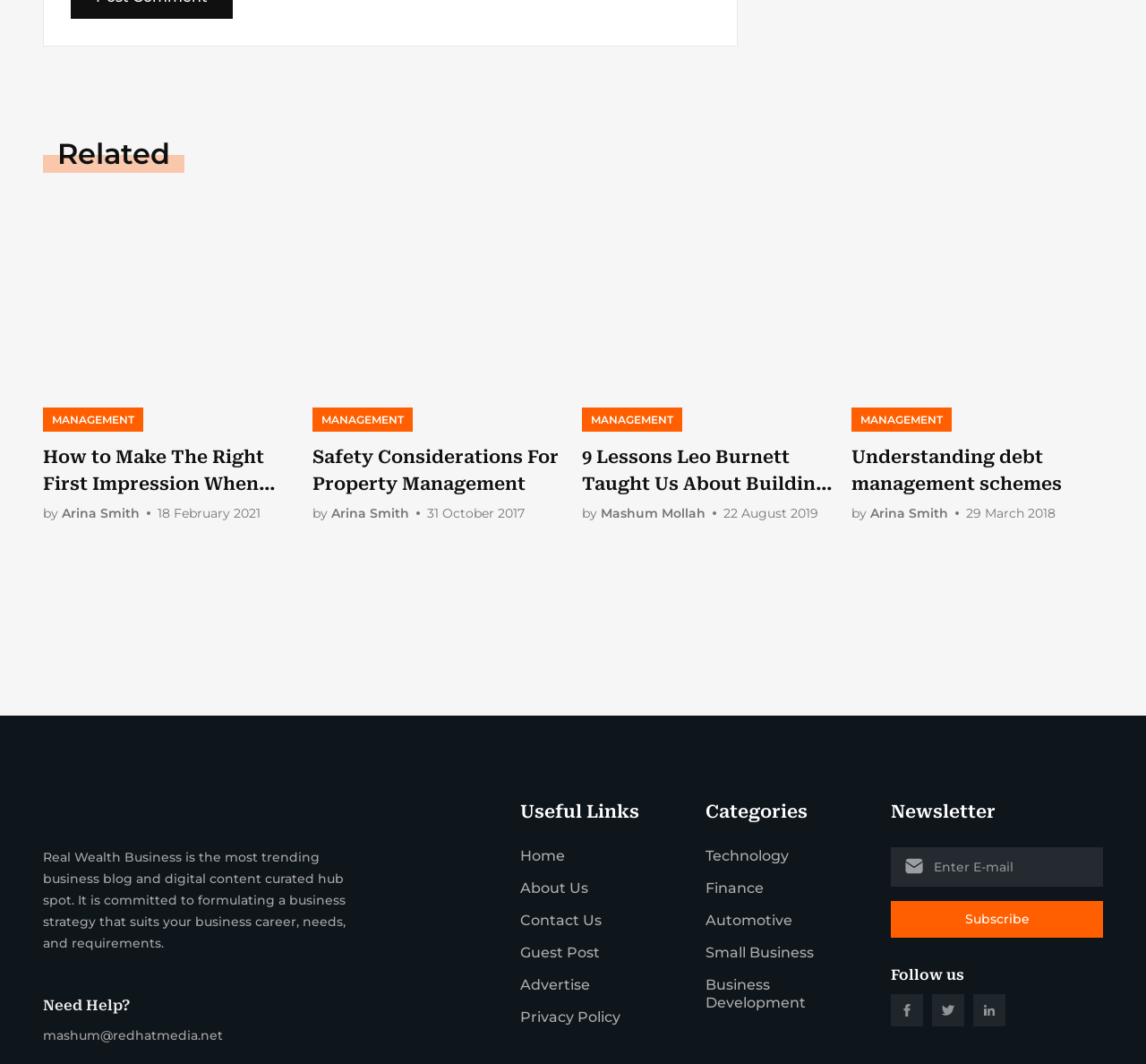Pinpoint the bounding box coordinates of the clickable element to carry out the following instruction: "Mute the audio."

None